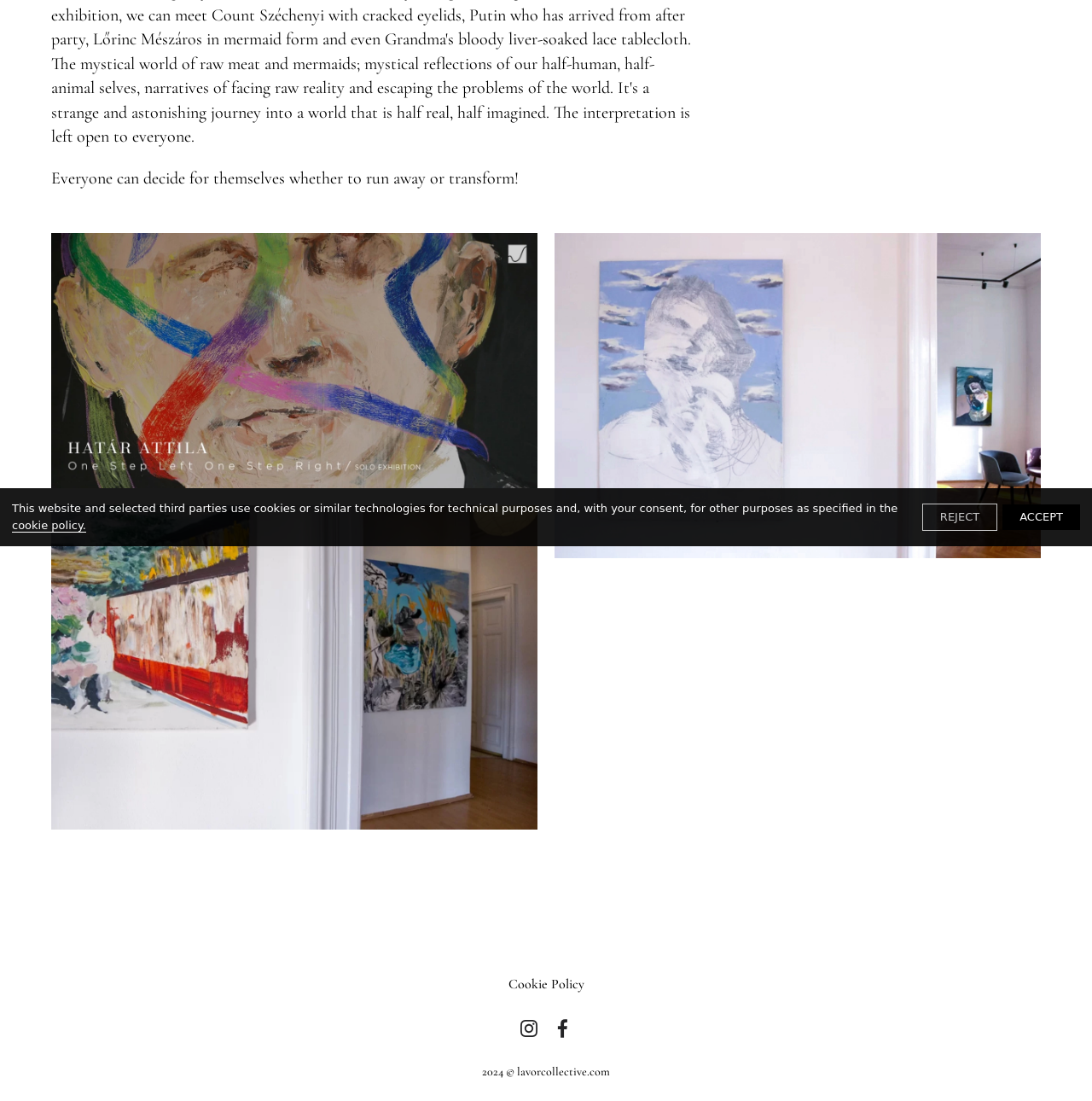Find and provide the bounding box coordinates for the UI element described with: "Cookie Policy".

[0.465, 0.886, 0.535, 0.901]